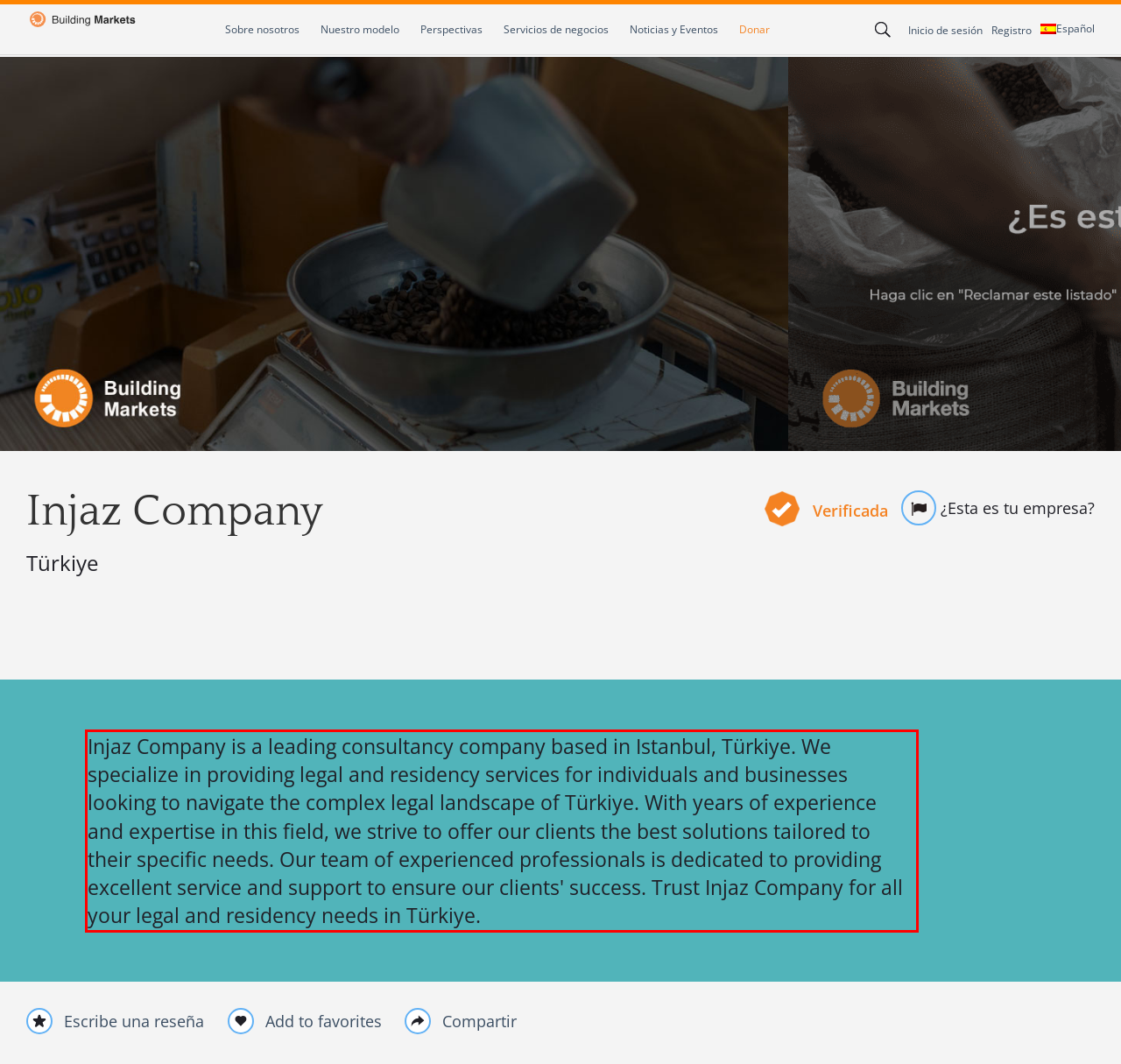Please take the screenshot of the webpage, find the red bounding box, and generate the text content that is within this red bounding box.

Injaz Company is a leading consultancy company based in Istanbul, Türkiye. We specialize in providing legal and residency services for individuals and businesses looking to navigate the complex legal landscape of Türkiye. With years of experience and expertise in this field, we strive to offer our clients the best solutions tailored to their specific needs. Our team of experienced professionals is dedicated to providing excellent service and support to ensure our clients' success. Trust Injaz Company for all your legal and residency needs in Türkiye.